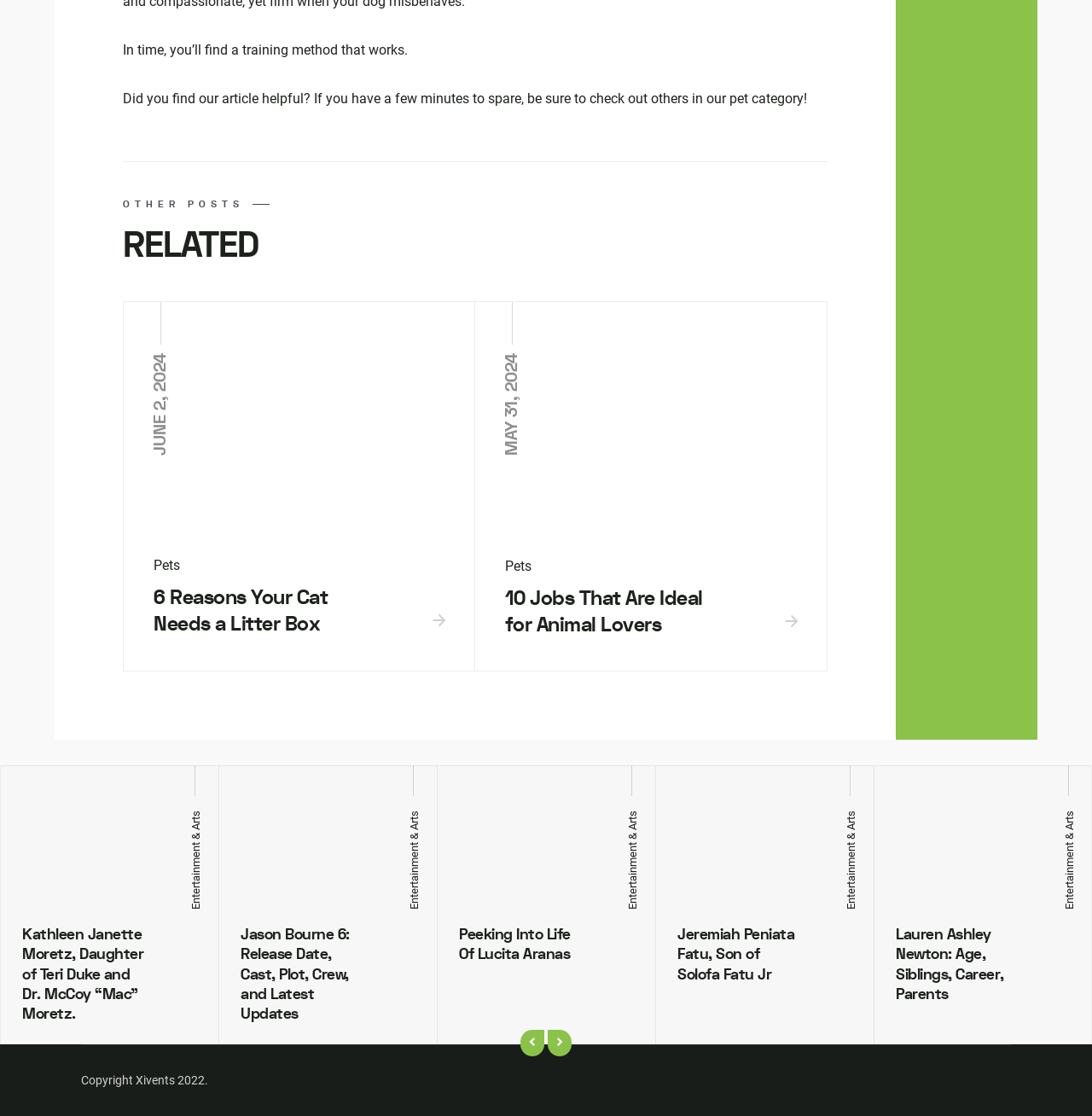Please identify the bounding box coordinates of the element I need to click to follow this instruction: "Click on the '6 Reasons Your Cat Needs a Litter Box' link".

[0.141, 0.523, 0.3, 0.576]